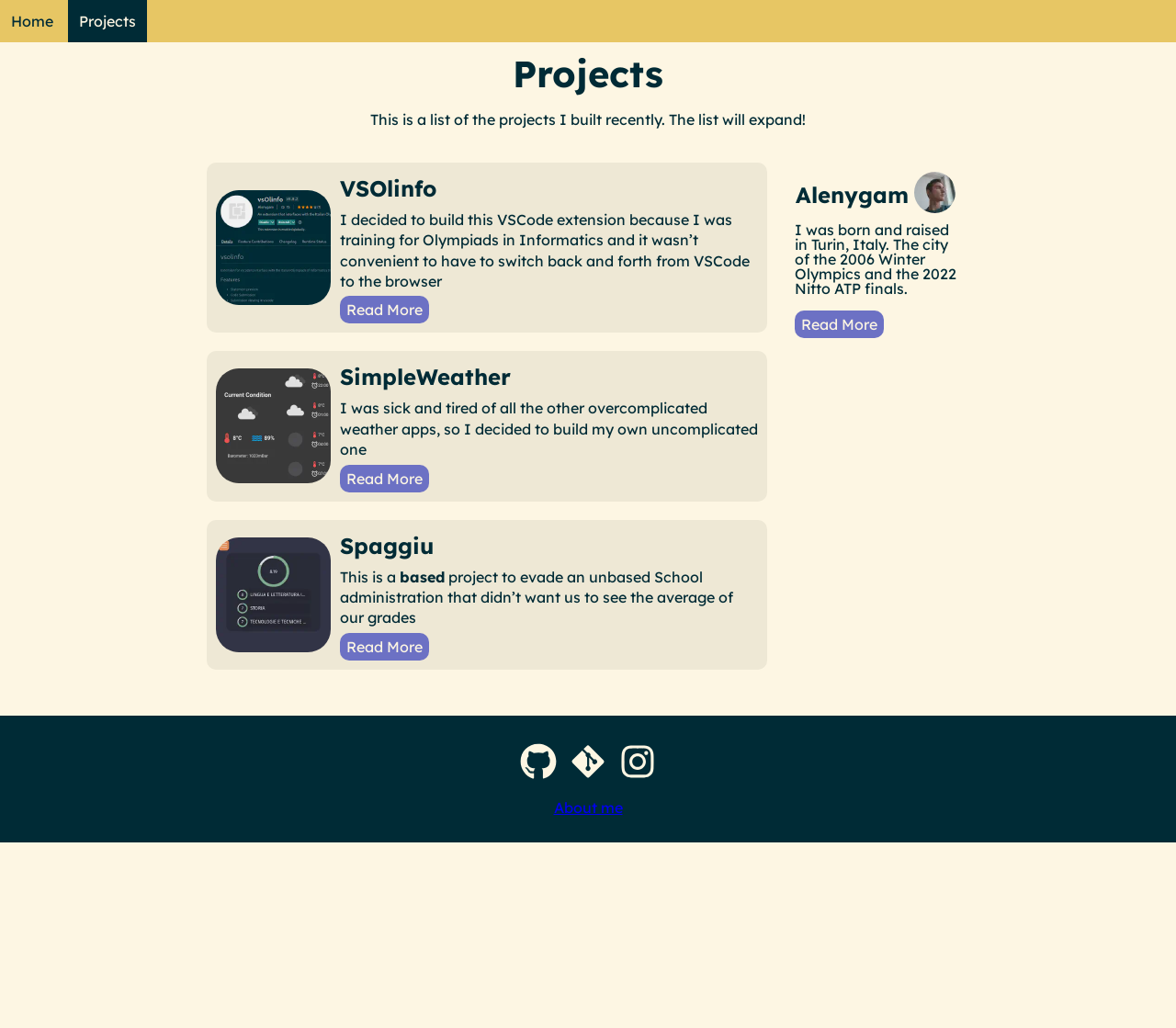Can you pinpoint the bounding box coordinates for the clickable element required for this instruction: "go to home page"? The coordinates should be four float numbers between 0 and 1, i.e., [left, top, right, bottom].

[0.0, 0.0, 0.055, 0.041]